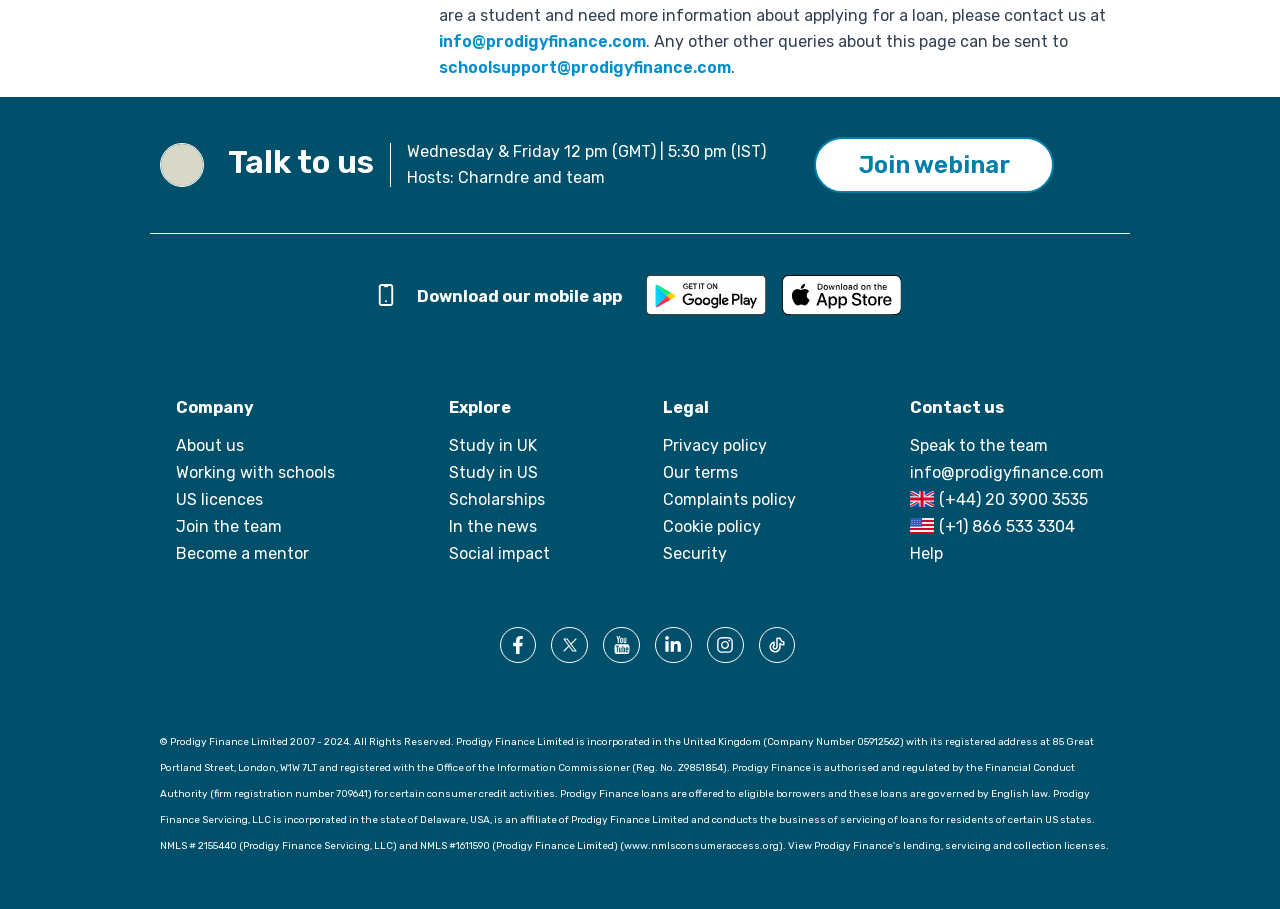What is the company's email address?
Give a single word or phrase answer based on the content of the image.

info@prodigyfinance.com